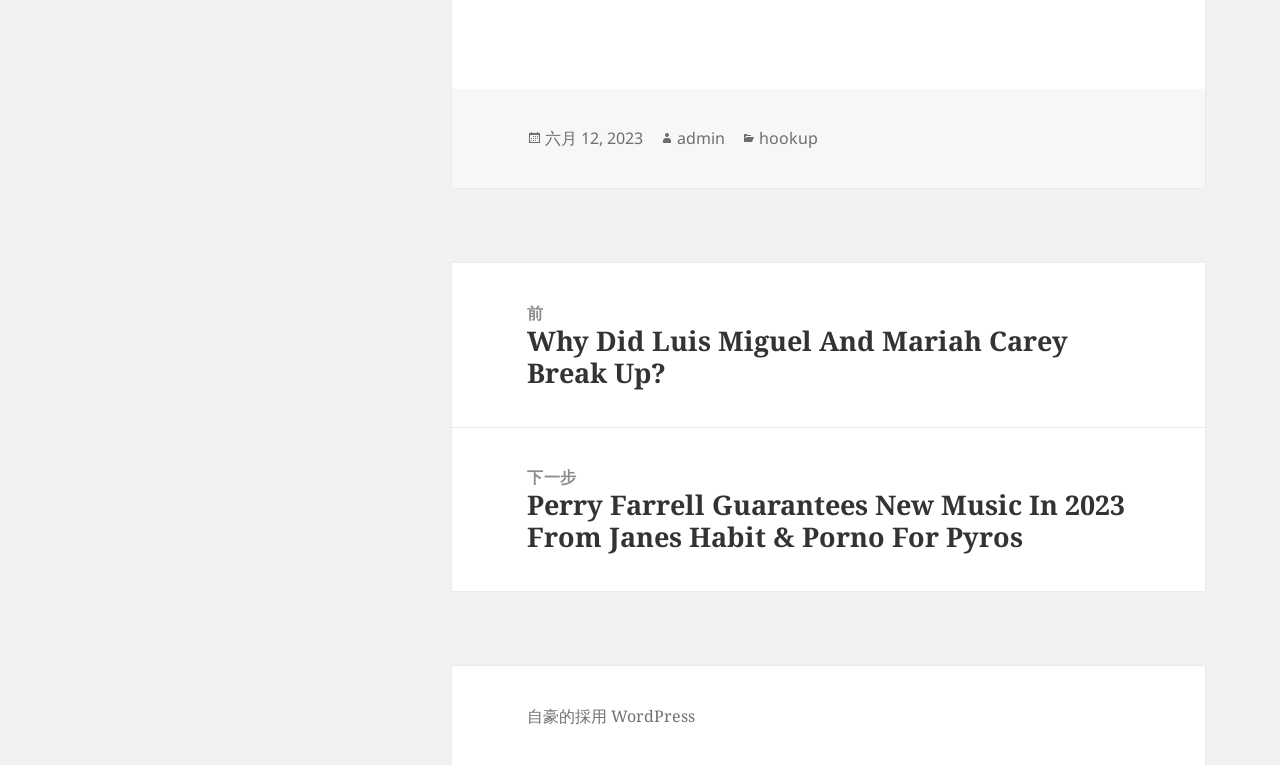What is the title of the previous article?
Answer the question with as much detail as you can, using the image as a reference.

I found the title of the previous article by looking at the section with the heading '文章導覽', where it says '上一篇文章：' followed by a link with the title of the previous article.